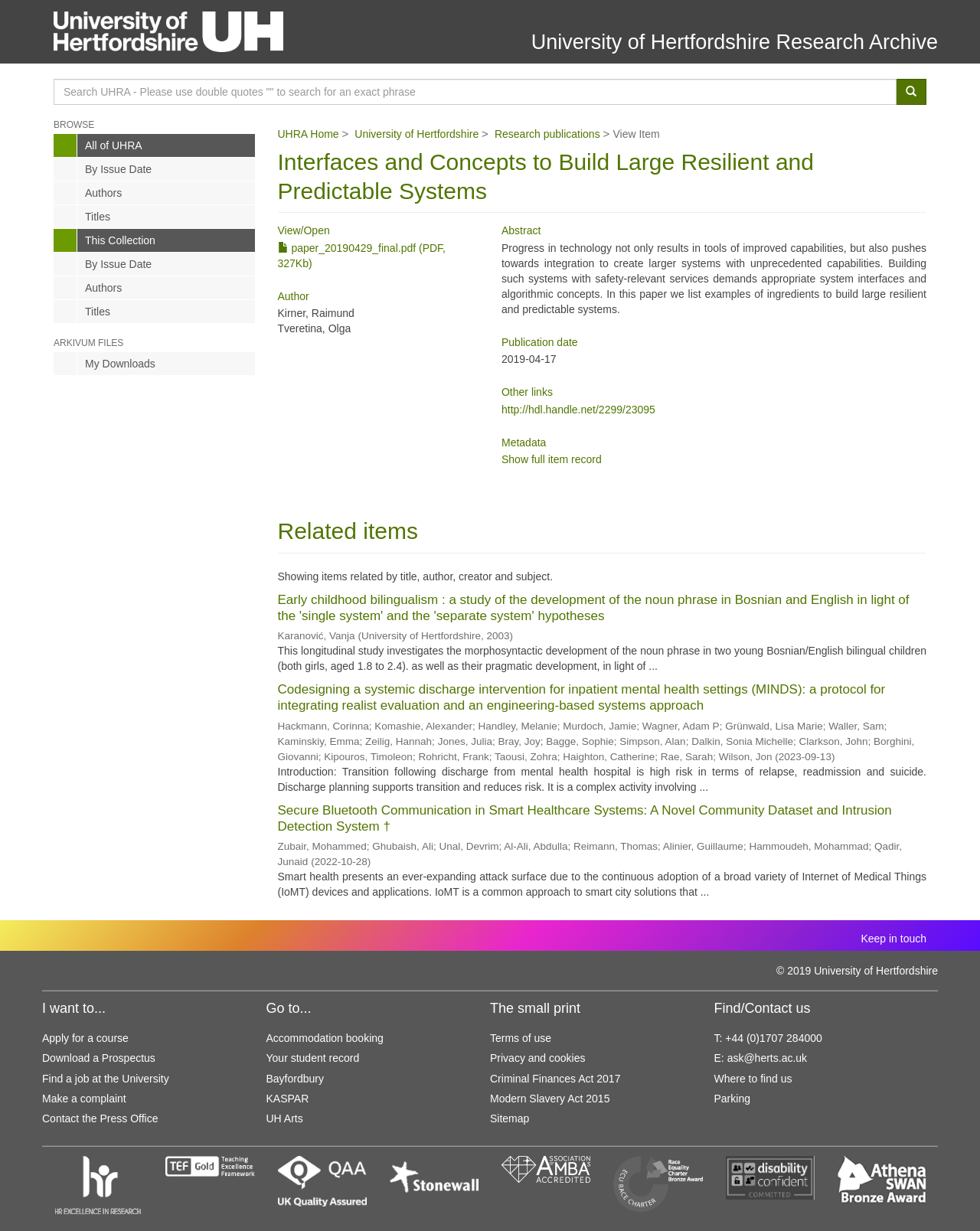Locate the bounding box coordinates of the clickable region to complete the following instruction: "Show full item record."

[0.512, 0.368, 0.614, 0.378]